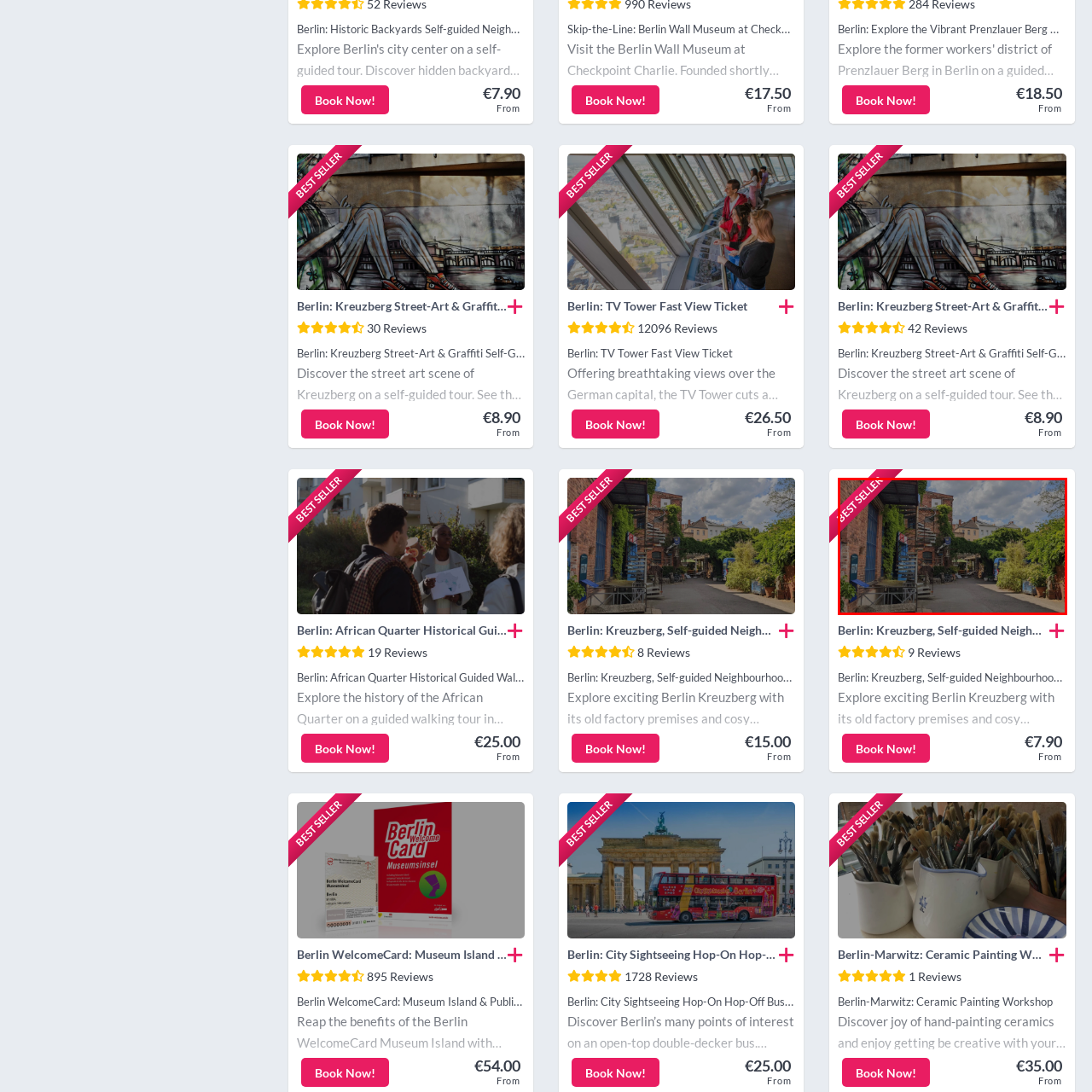View the portion of the image within the red bounding box and answer this question using a single word or phrase:
What type of art is displayed on the walls?

Urban art